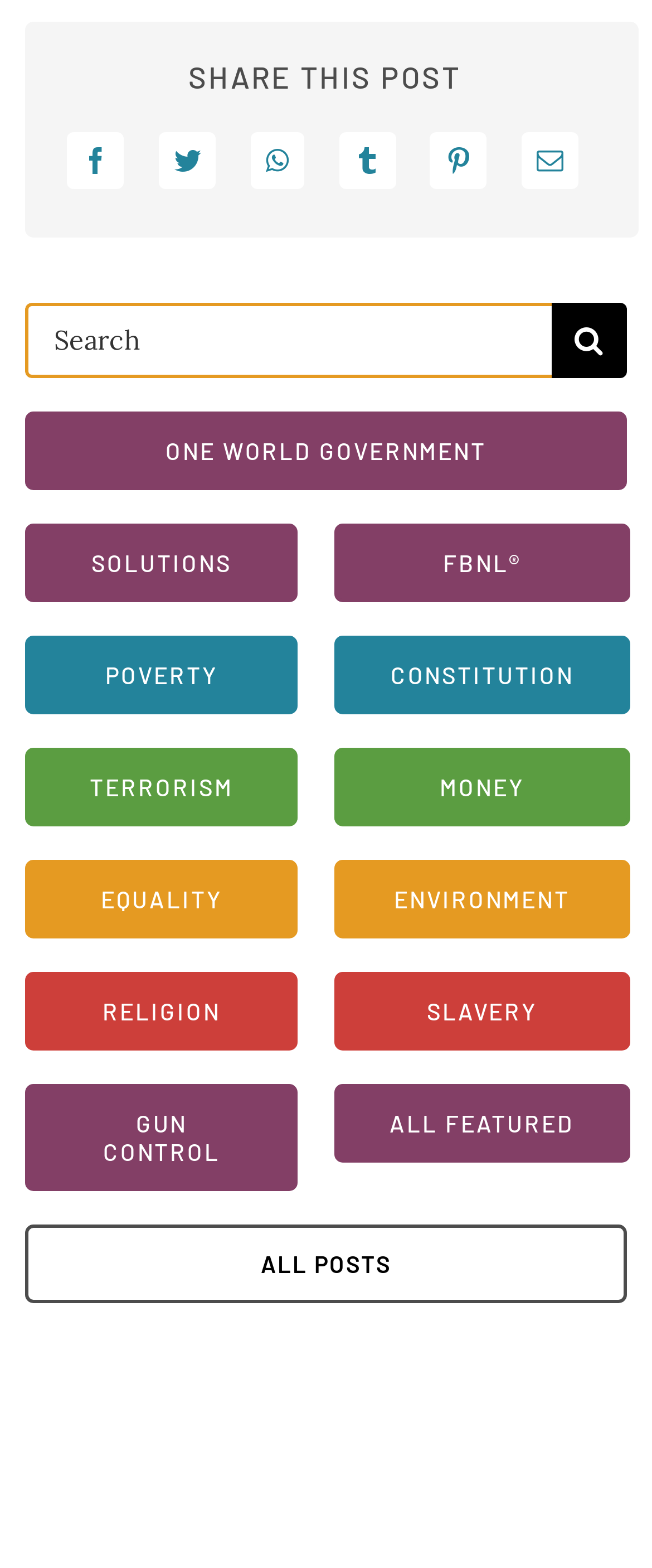Please provide a comprehensive response to the question below by analyzing the image: 
What is the purpose of the 'ALL POSTS' link?

The 'ALL POSTS' link is likely to take the user to a page where all posts on the webpage are listed, allowing the user to view and access all the available content.